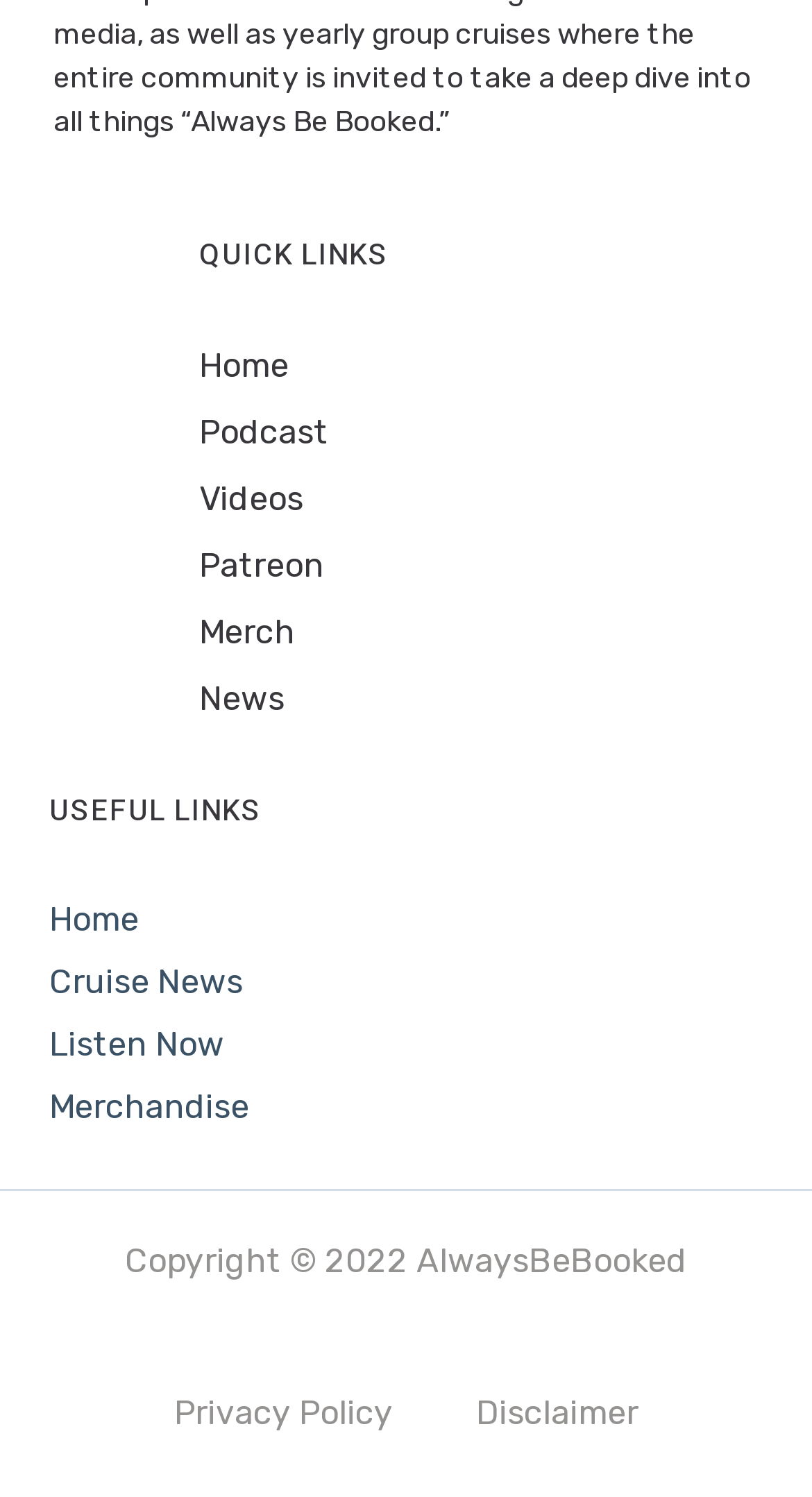Locate the bounding box coordinates of the clickable area needed to fulfill the instruction: "watch videos".

[0.245, 0.312, 0.94, 0.357]